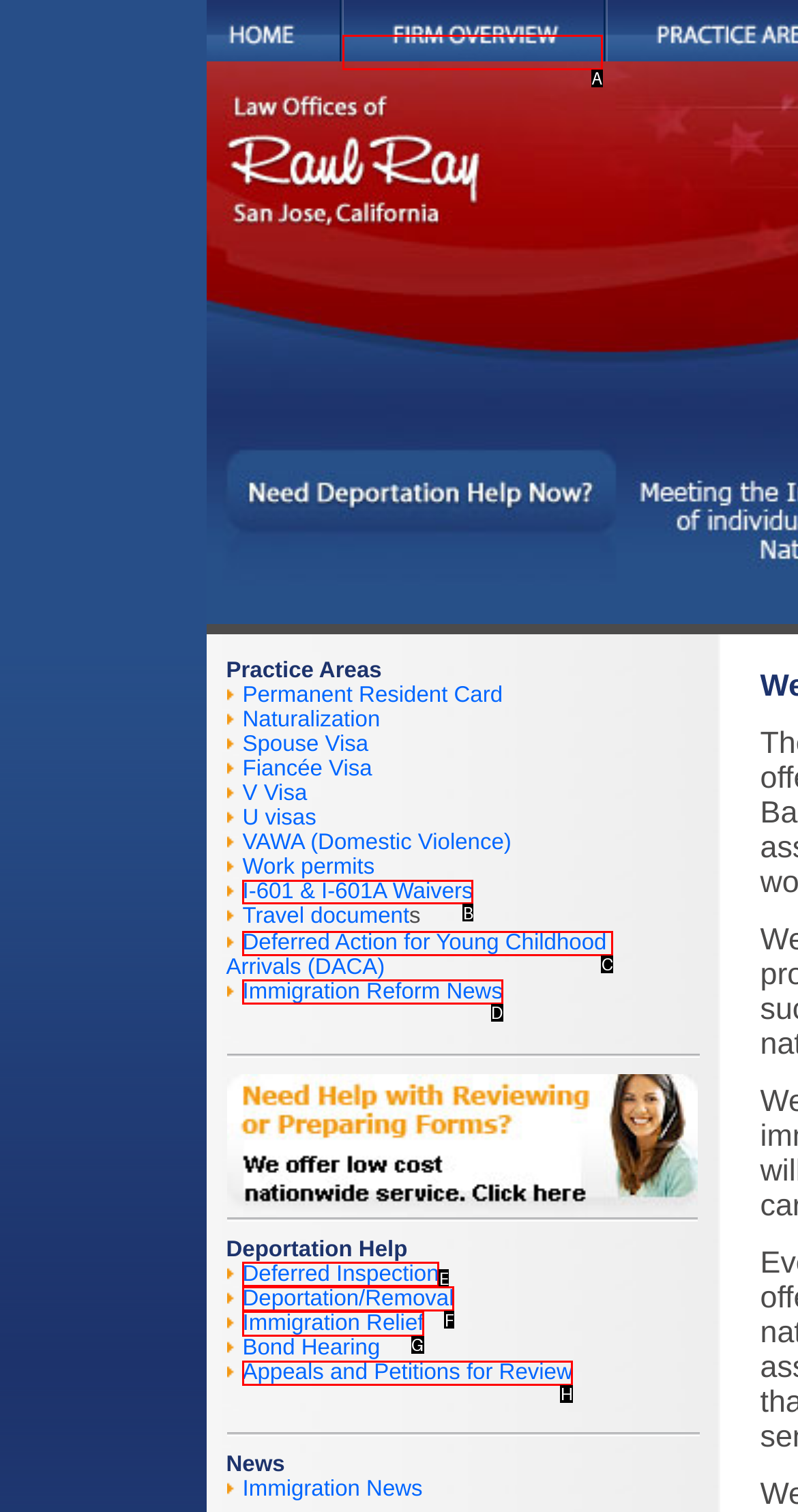Pick the option that should be clicked to perform the following task: Explore Immigration Reform News
Answer with the letter of the selected option from the available choices.

D